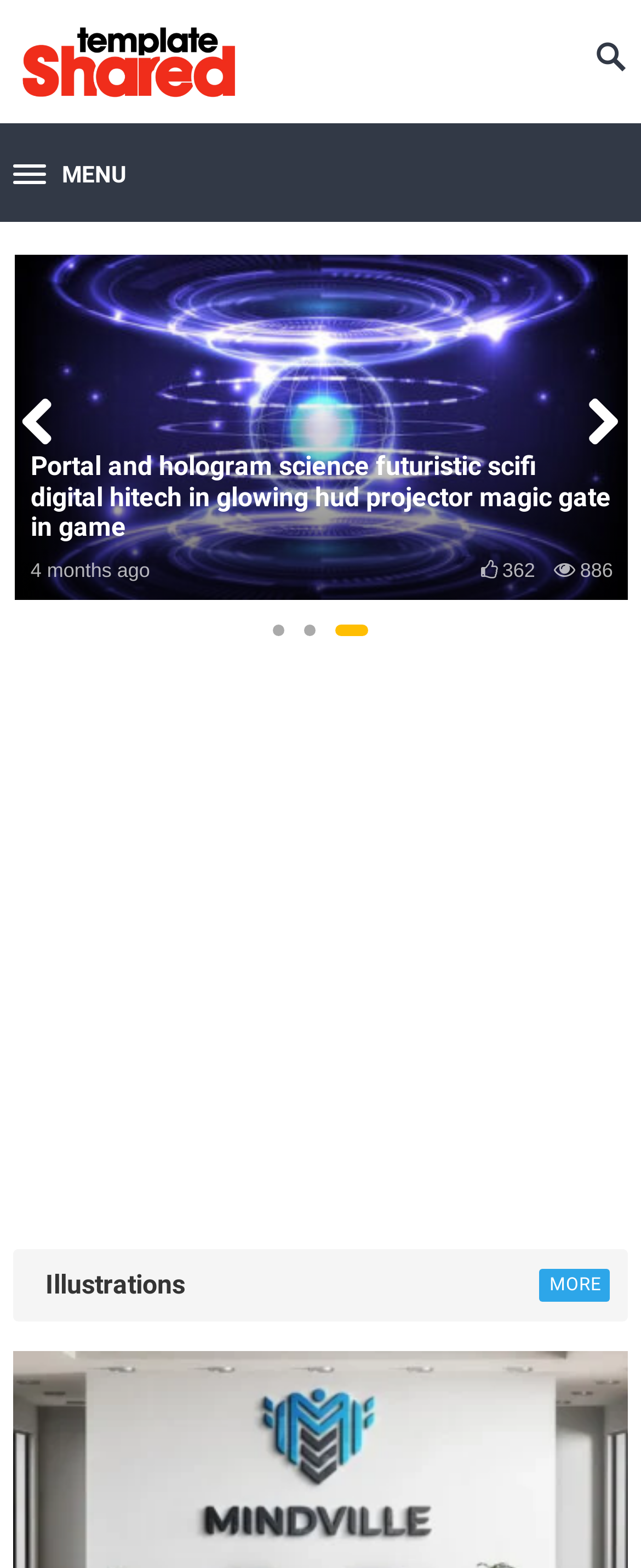Could you find the bounding box coordinates of the clickable area to complete this instruction: "View the Illustrations"?

[0.071, 0.809, 0.289, 0.829]